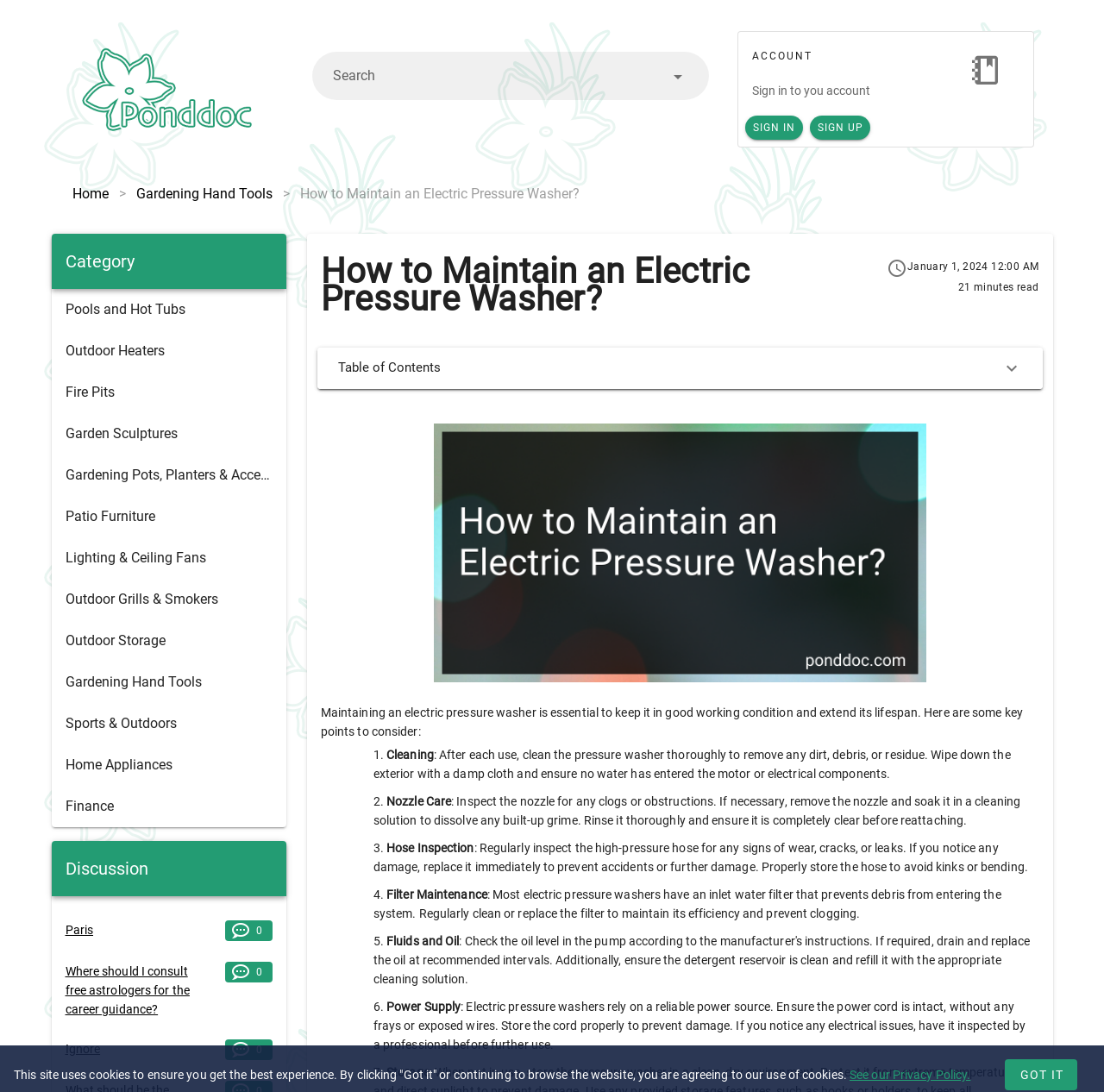Generate the main heading text from the webpage.

How to Maintain an Electric Pressure Washer?